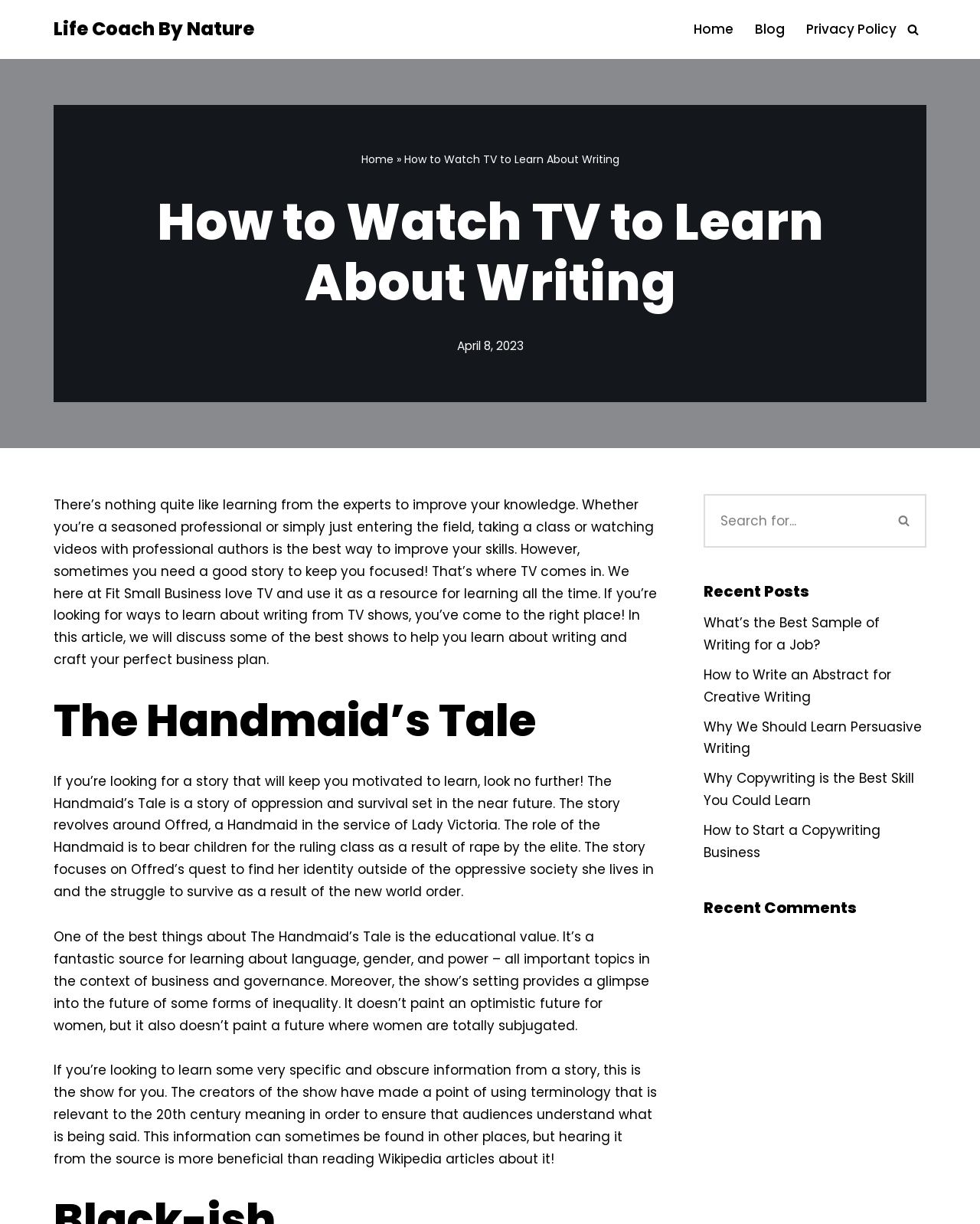Show the bounding box coordinates for the HTML element described as: "Home".

[0.708, 0.015, 0.748, 0.033]